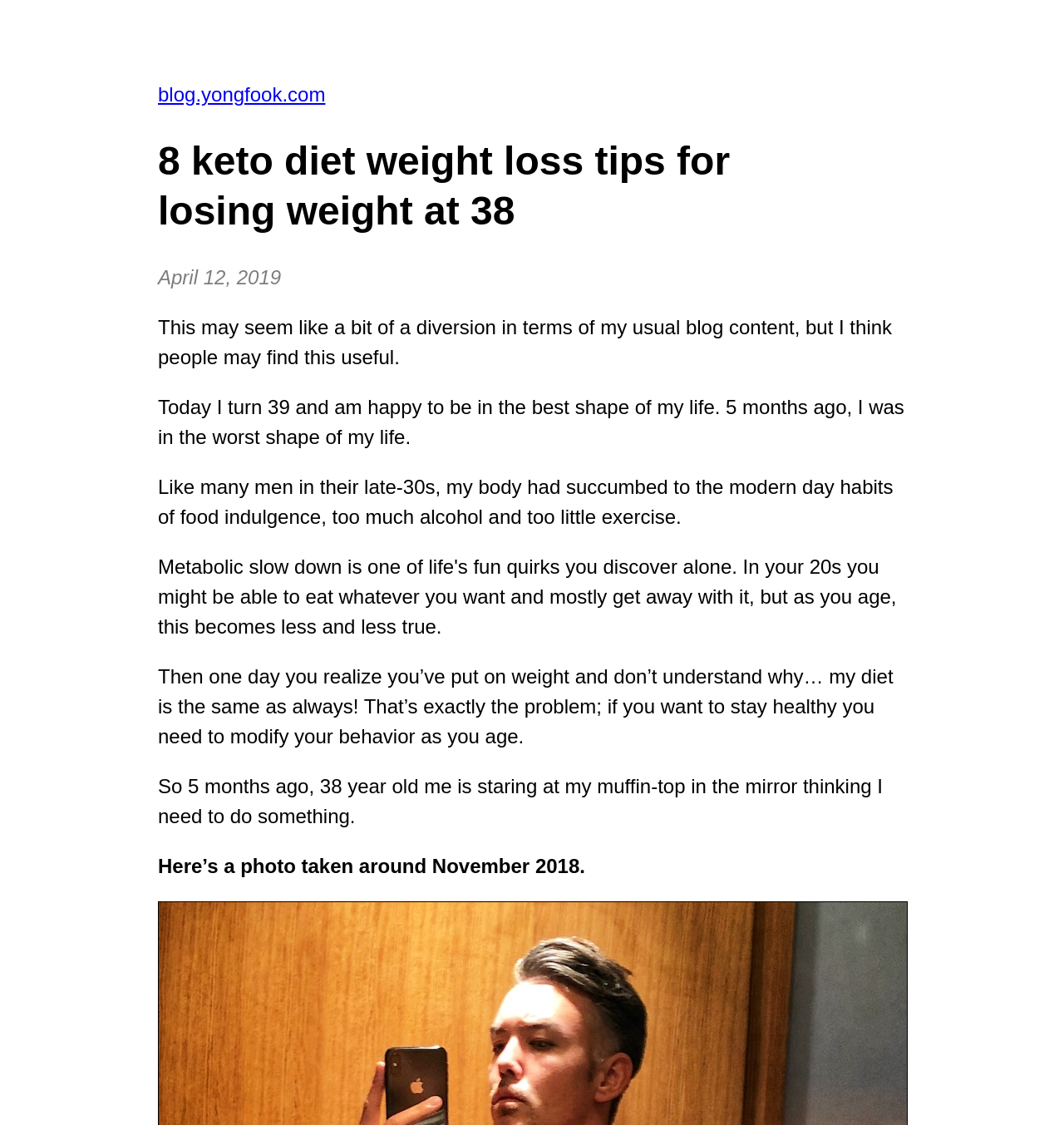Identify the bounding box for the UI element described as: "blog.yongfook.com". Ensure the coordinates are four float numbers between 0 and 1, formatted as [left, top, right, bottom].

[0.148, 0.074, 0.306, 0.094]